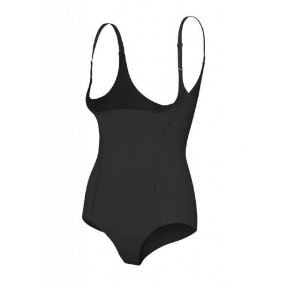Provide a thorough description of the contents of the image.

The image showcases the "Invisible-Line® Under-Bust Bodysuit," a stylish and versatile bodysuit designed for comfort and support. This piece features adjustable straps and a sleek, seamless design that allows for a smooth silhouette under clothing. The bodysuit is crafted from high-quality materials that provide a flattering fit, making it ideal for layering or wearing on its own. Its classic black color offers versatility, allowing it to be paired effortlessly with various outfits for different occasions. Perfect for everyday wear or special events, this bodysuit combines functionality with contemporary fashion.